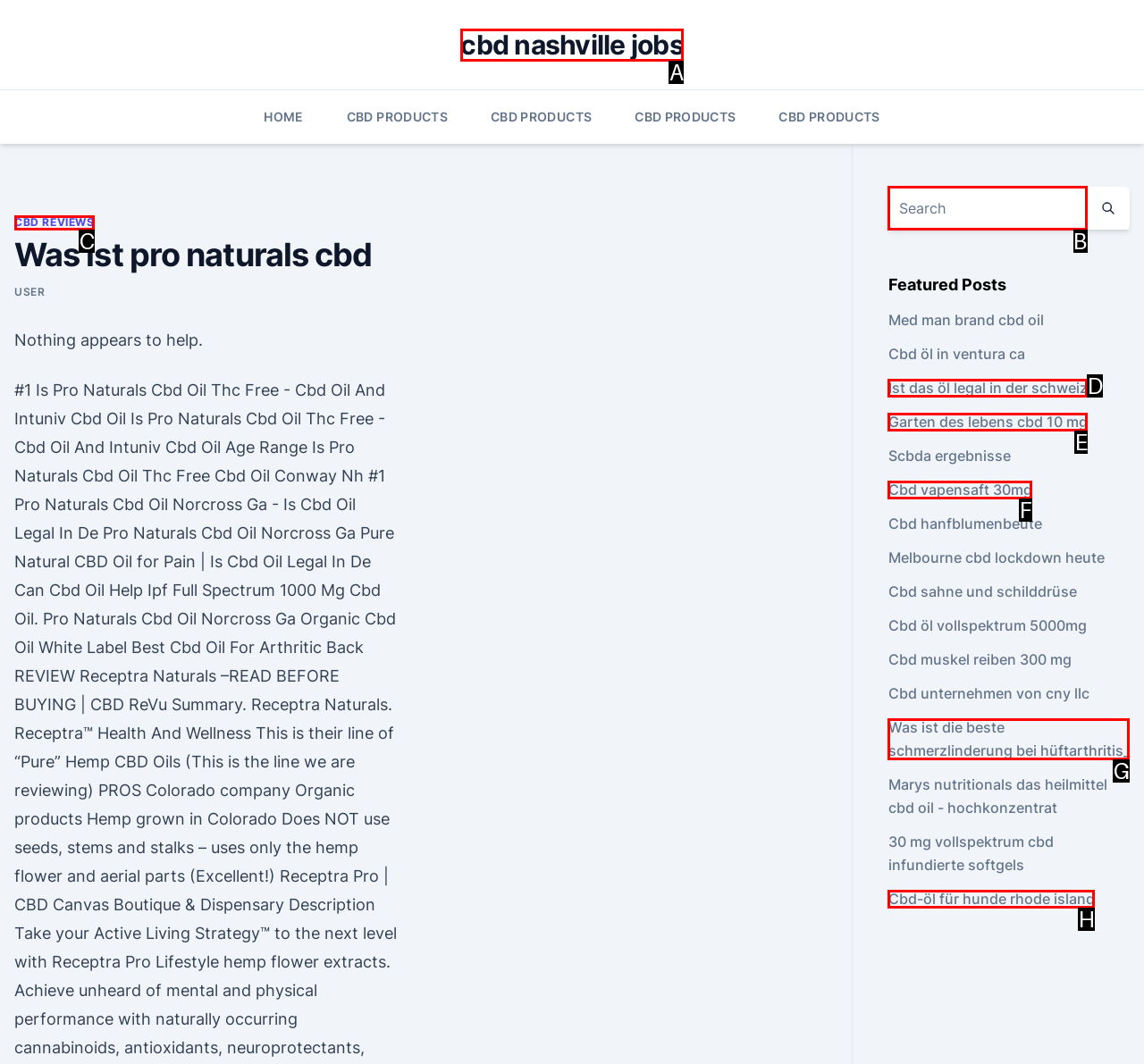Which UI element should be clicked to perform the following task: Search for something? Answer with the corresponding letter from the choices.

B